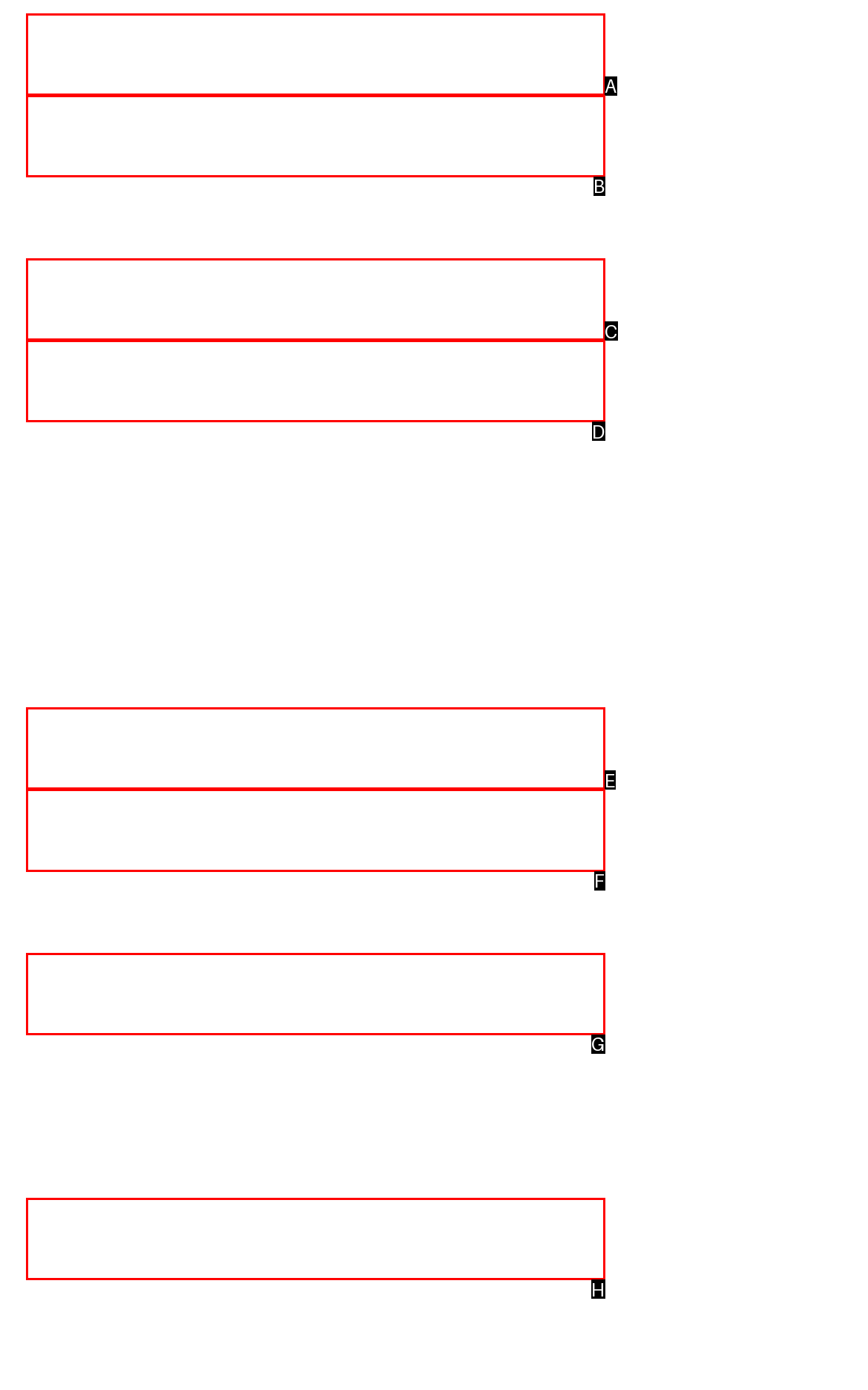Identify the letter of the option to click in order to Go to Poetry page. Answer with the letter directly.

F